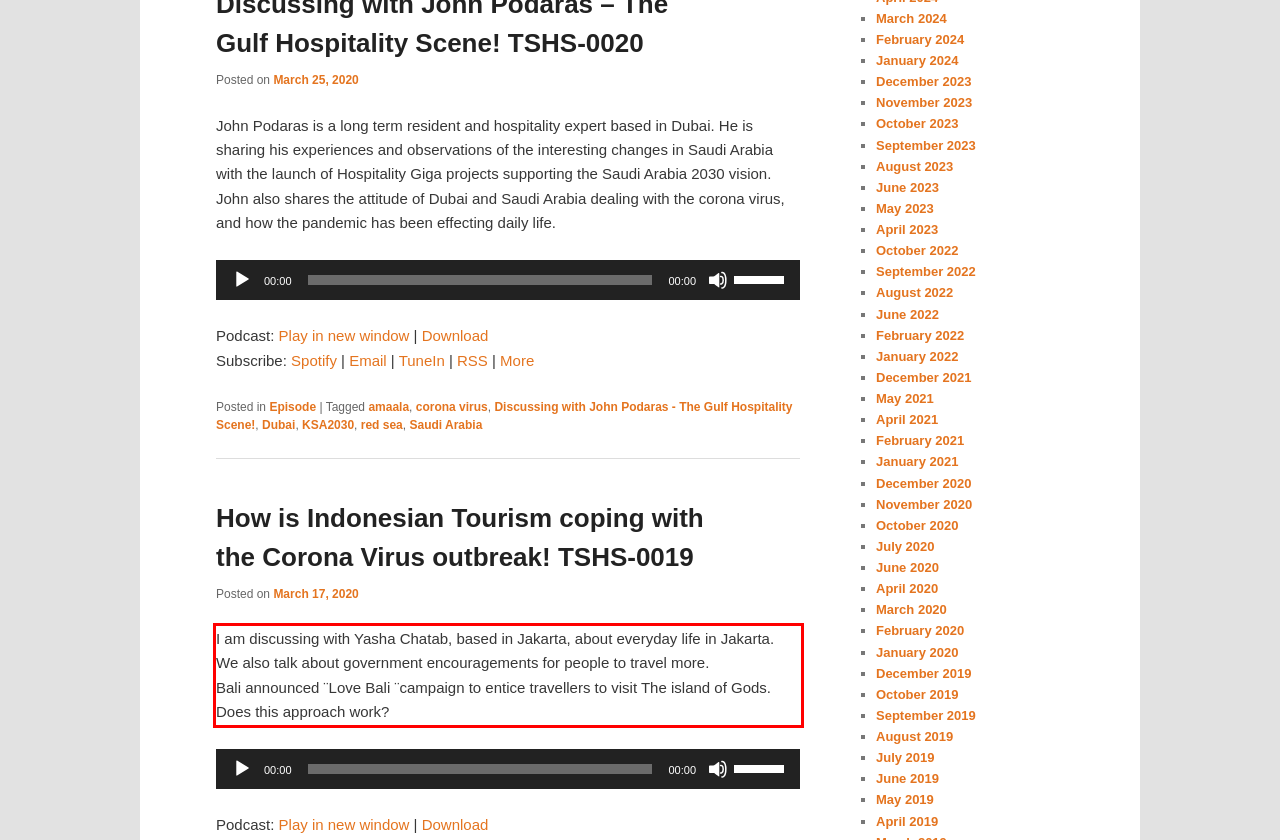Please analyze the screenshot of a webpage and extract the text content within the red bounding box using OCR.

I am discussing with Yasha Chatab, based in Jakarta, about everyday life in Jakarta. We also talk about government encouragements for people to travel more. Bali announced ¨Love Bali ¨campaign to entice travellers to visit The island of Gods. Does this approach work?